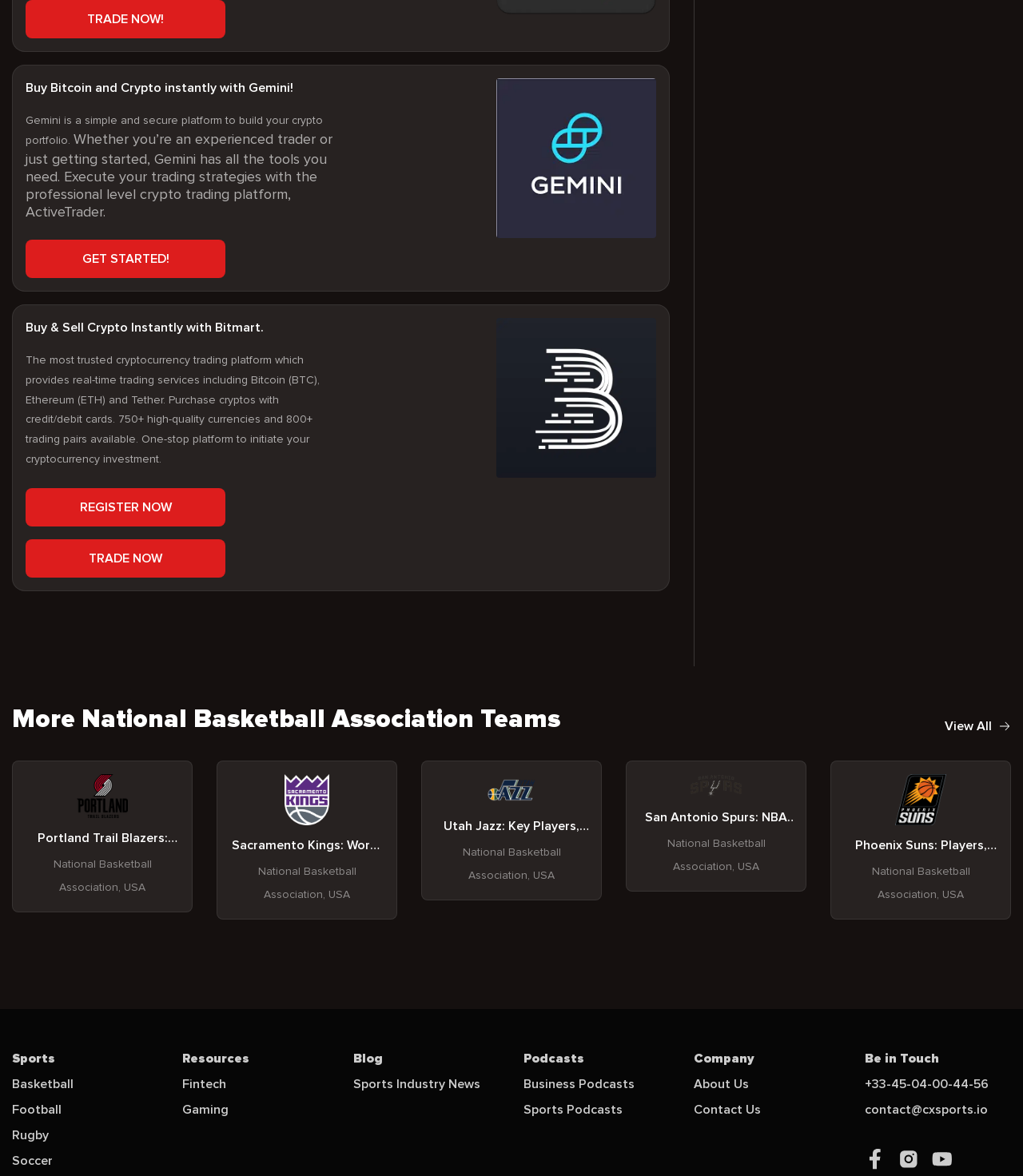What is the name of the NBA team with the worst draft?
Please answer the question with as much detail and depth as you can.

After examining the webpage, I found a section dedicated to NBA teams. Among them, the Portland Trail Blazers are mentioned as having the worst draft in NBA history.